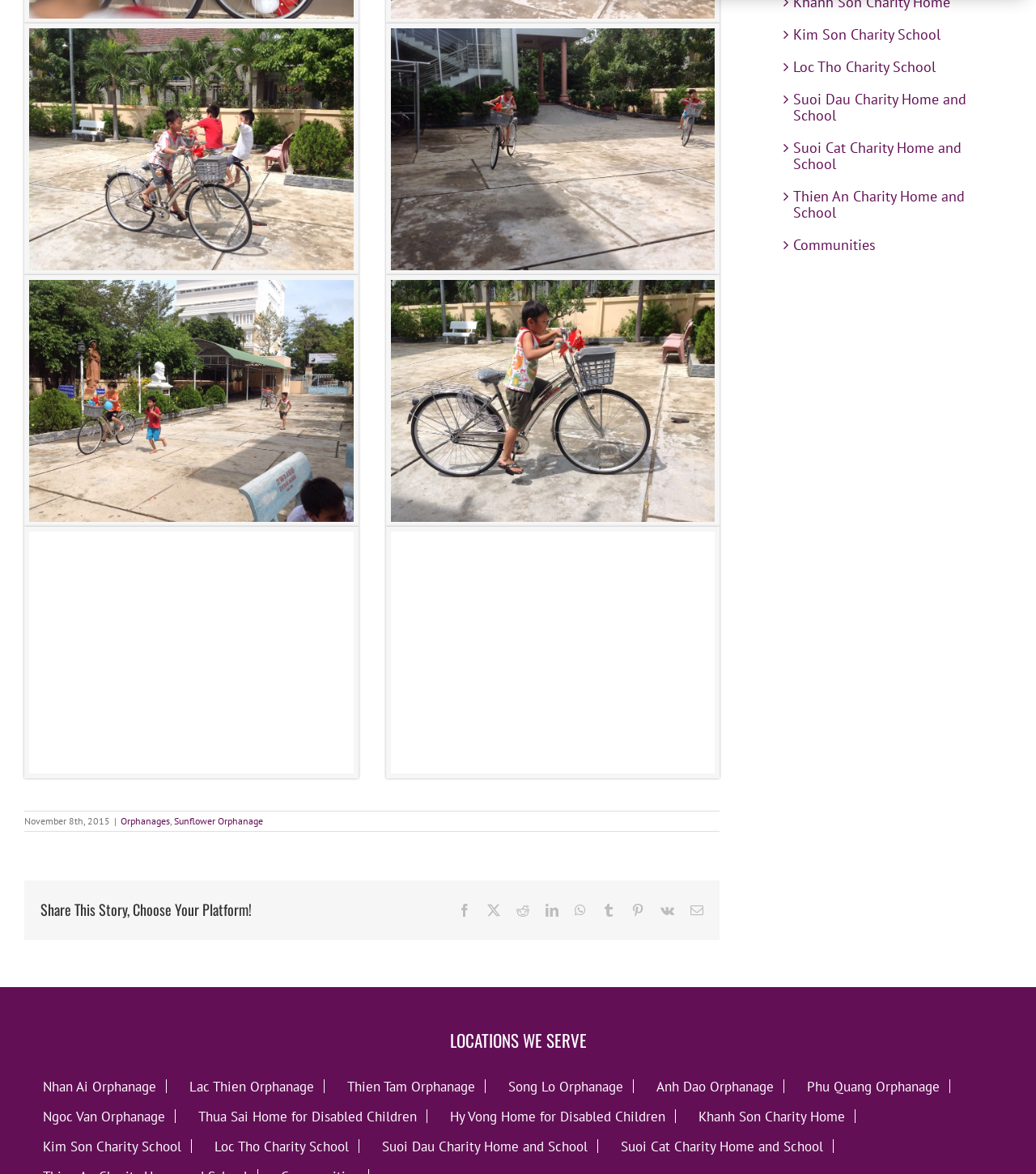Please determine the bounding box coordinates, formatted as (top-left x, top-left y, bottom-right x, bottom-right y), with all values as floating point numbers between 0 and 1. Identify the bounding box of the region described as: Sunflower Orphanage

[0.168, 0.694, 0.254, 0.705]